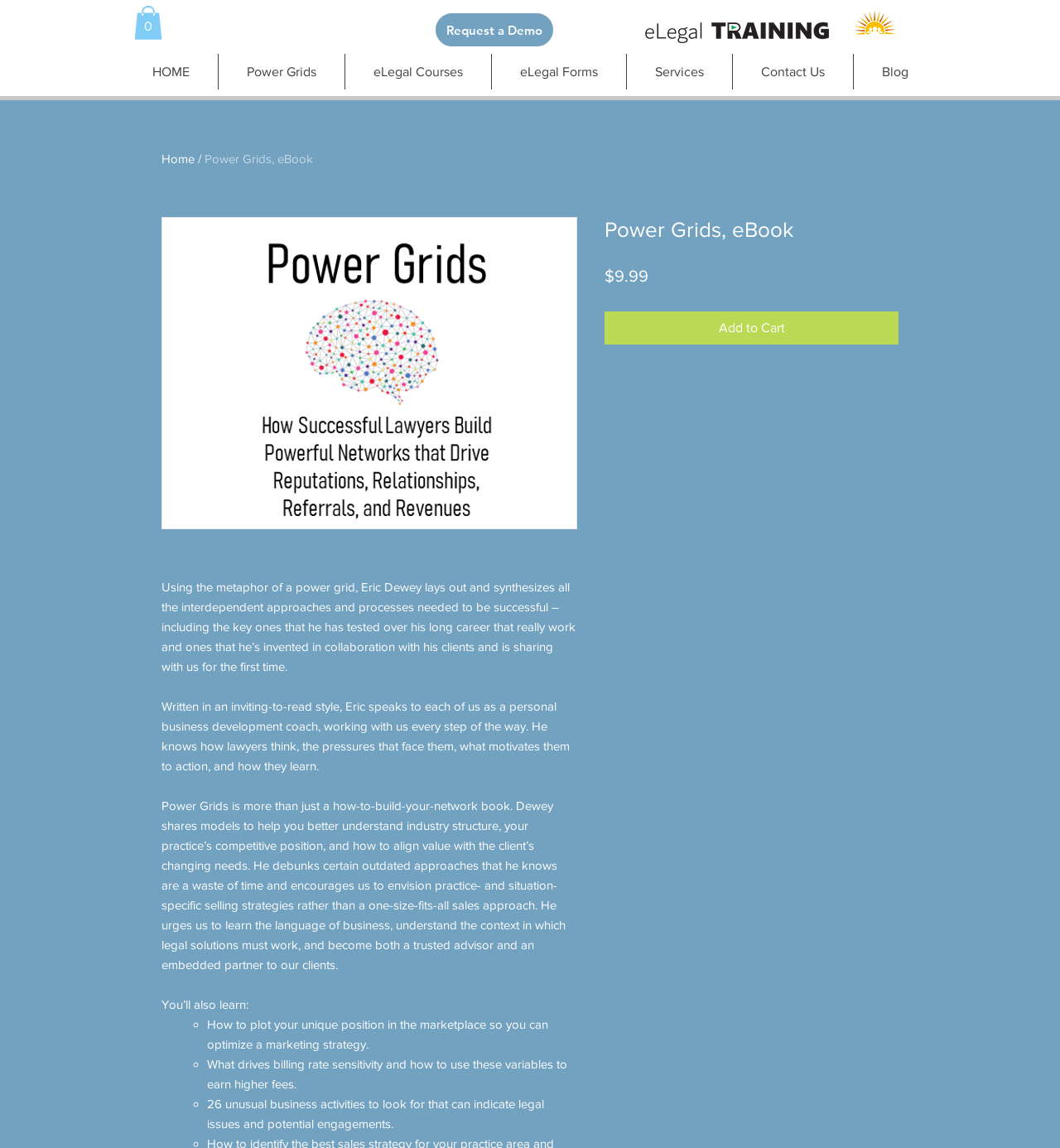What is the text on the button at the top right corner?
Your answer should be a single word or phrase derived from the screenshot.

Cart with 0 items